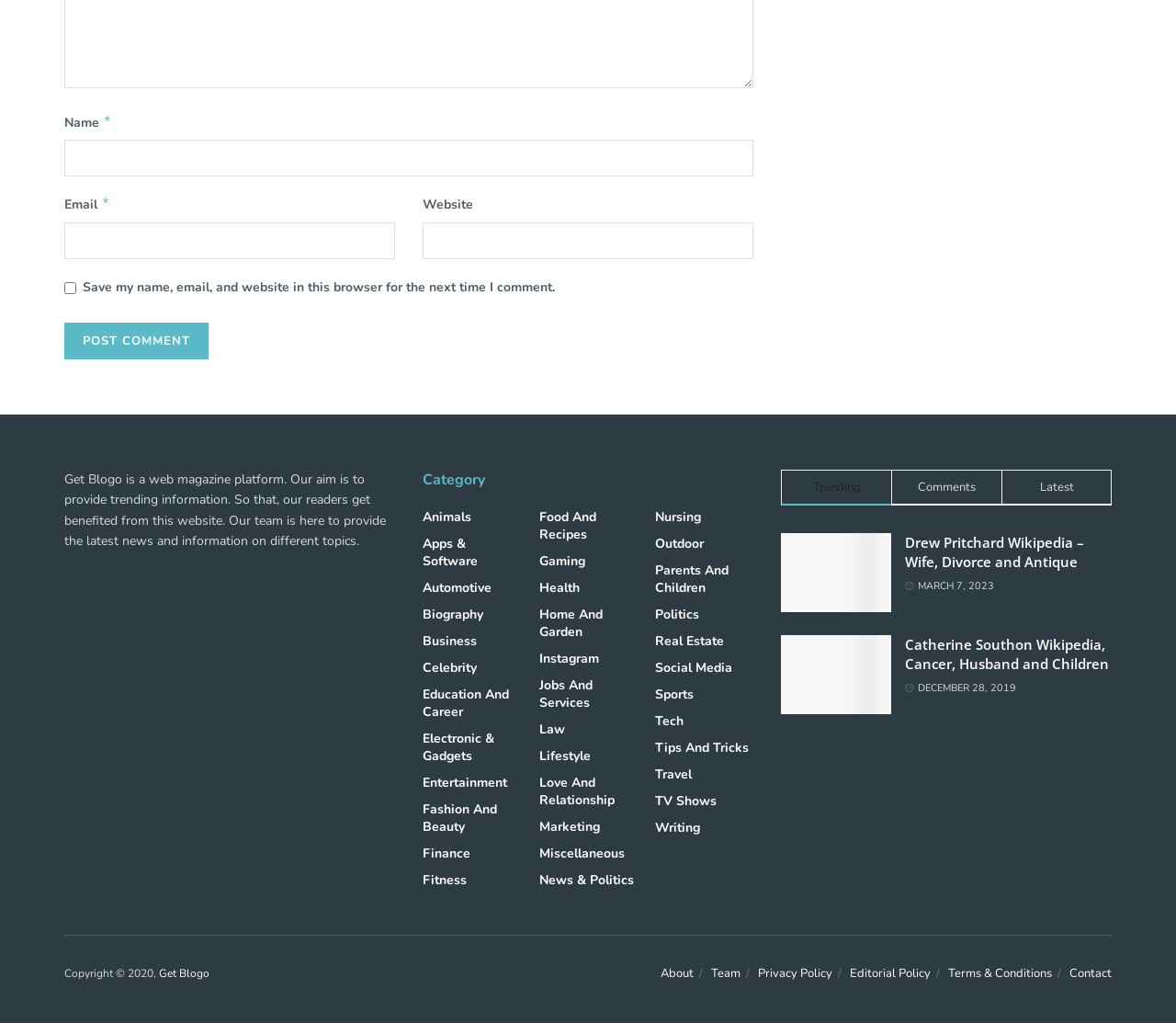What is the purpose of this website?
Give a one-word or short-phrase answer derived from the screenshot.

Provide trending information